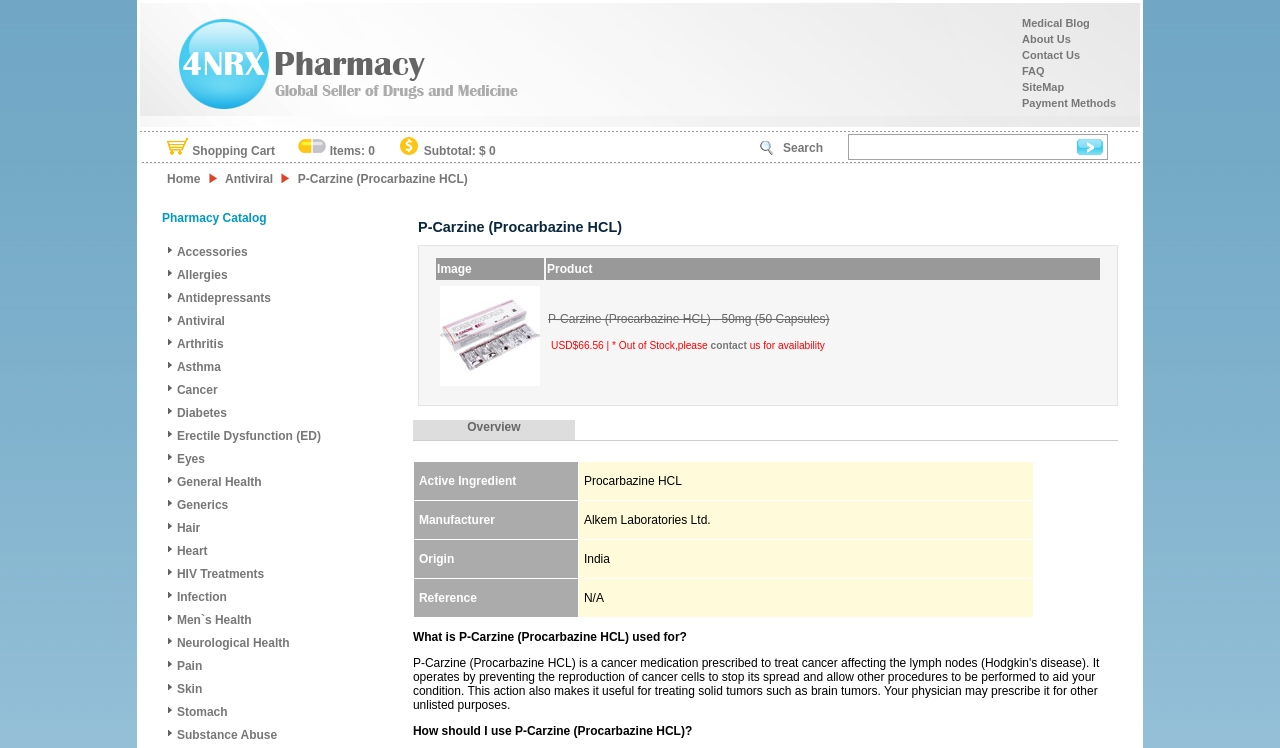Identify the bounding box coordinates for the element you need to click to achieve the following task: "View Shopping Cart". The coordinates must be four float values ranging from 0 to 1, formatted as [left, top, right, bottom].

[0.13, 0.193, 0.215, 0.211]